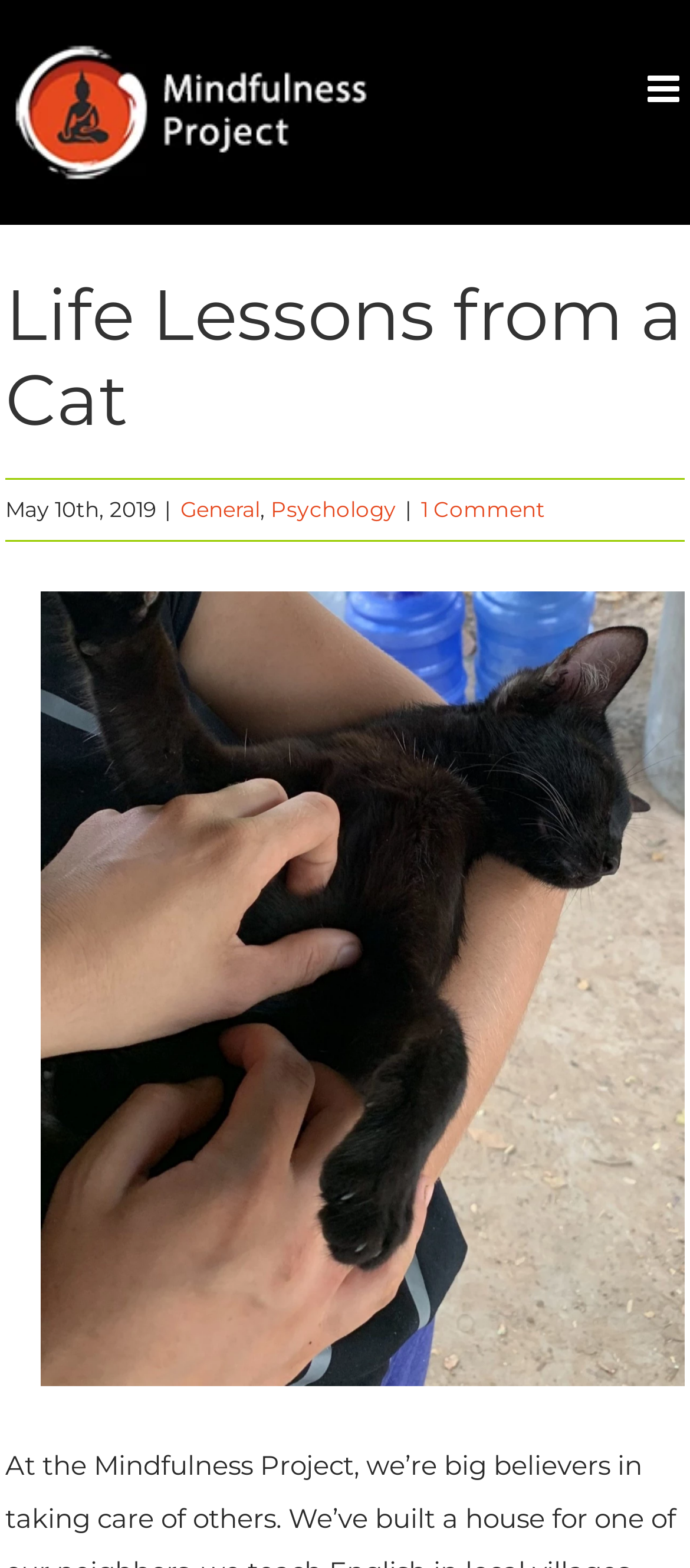What is the date of the article?
Please provide a single word or phrase answer based on the image.

May 10th, 2019